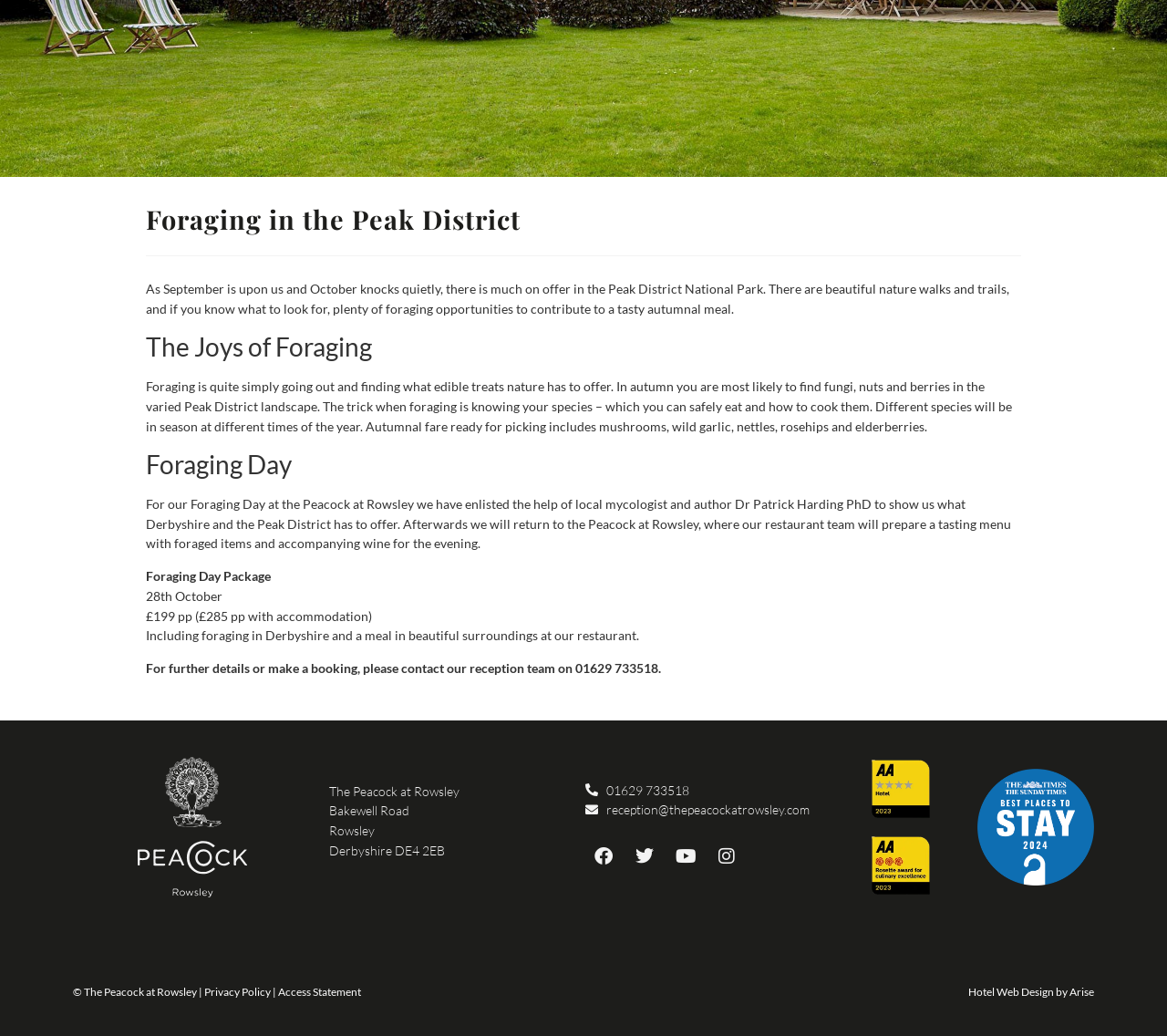Given the following UI element description: "Hotel Web Design by Arise", find the bounding box coordinates in the webpage screenshot.

[0.83, 0.952, 0.938, 0.963]